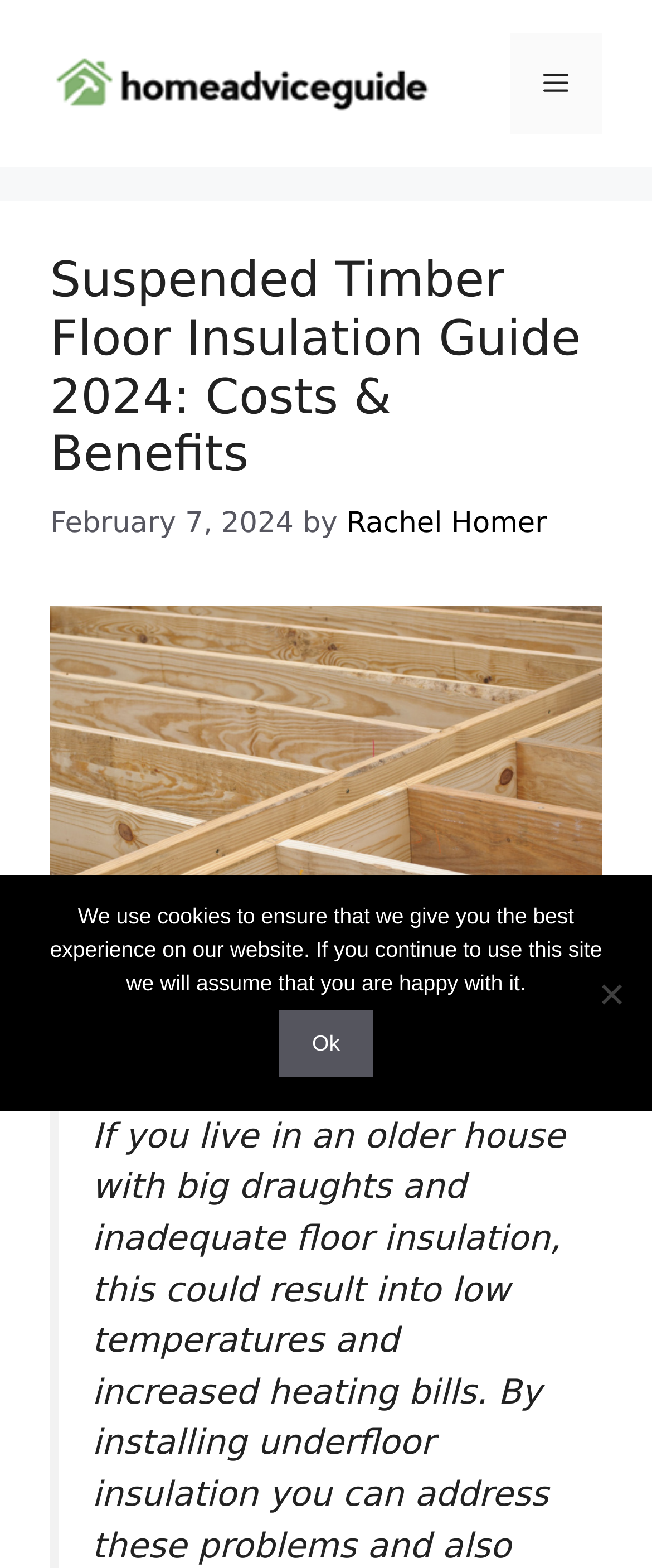Please give a one-word or short phrase response to the following question: 
How many navigation menu items are there?

1